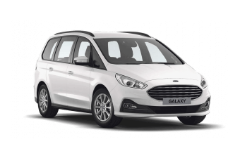Present an elaborate depiction of the scene captured in the image.

This image features a white MPV car, specifically the Ford S-Max, showcasing its spacious and family-friendly design. Designed for comfort and practicality, the S-Max offers ample seating and room for luggage, making it an ideal choice for larger groups or families traveling together. The sleek exterior lines and modern aesthetic reflect both style and functionality. This vehicle is part of the offerings of Harrow Taxis, which prides itself on providing comfortable, clean, and affordable transportation options in Harrow.